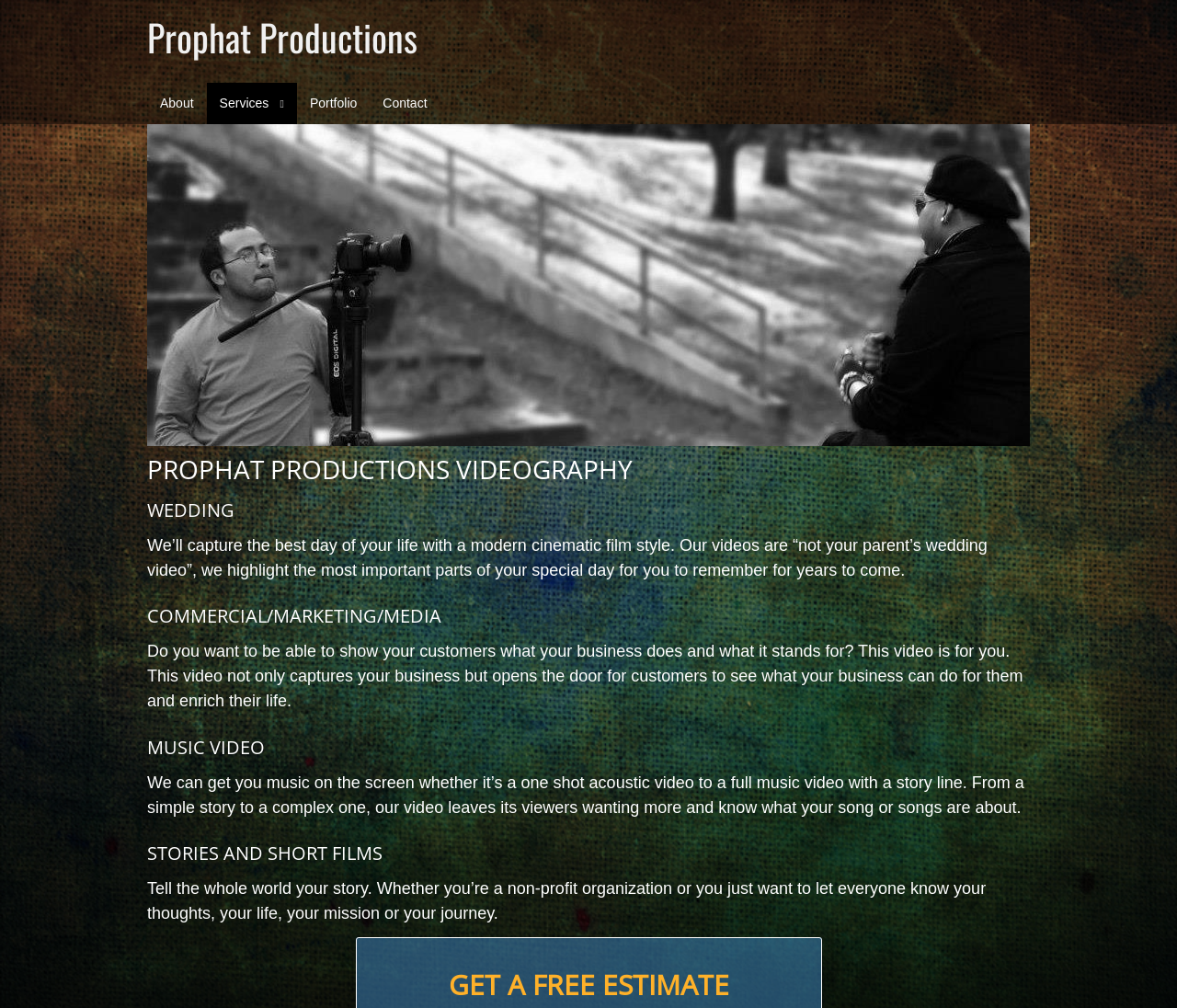Bounding box coordinates are specified in the format (top-left x, top-left y, bottom-right x, bottom-right y). All values are floating point numbers bounded between 0 and 1. Please provide the bounding box coordinate of the region this sentence describes: Portfolio

[0.252, 0.082, 0.314, 0.123]